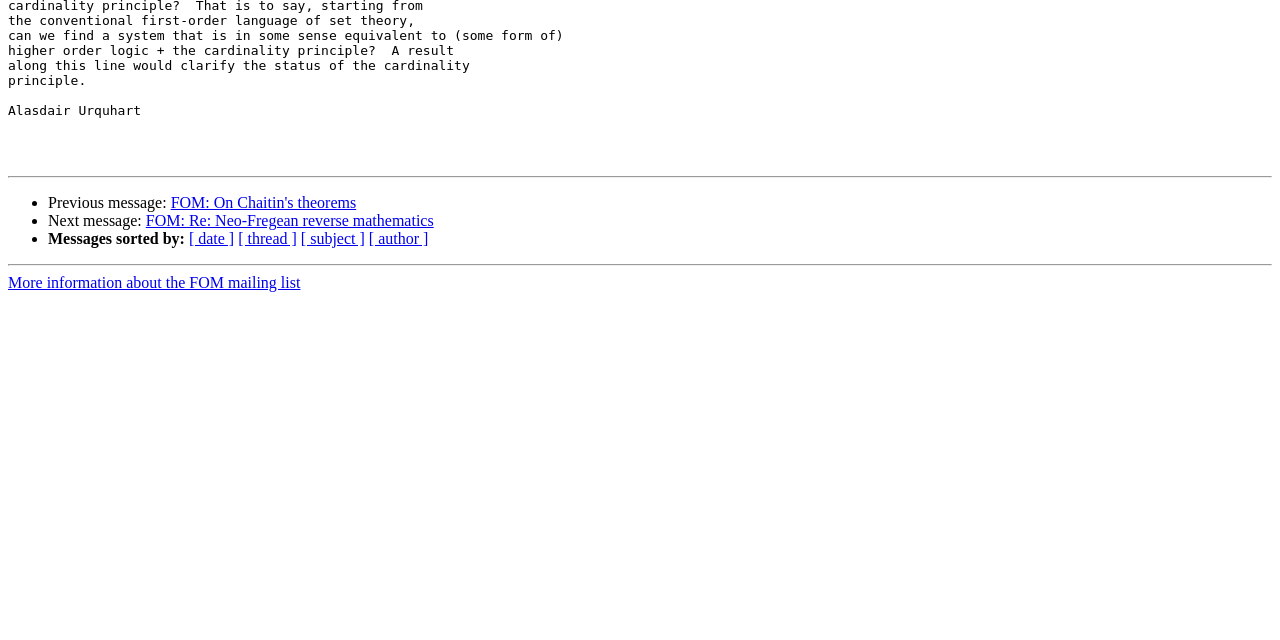Extract the bounding box coordinates for the UI element described as: "[ subject ]".

[0.235, 0.36, 0.285, 0.387]